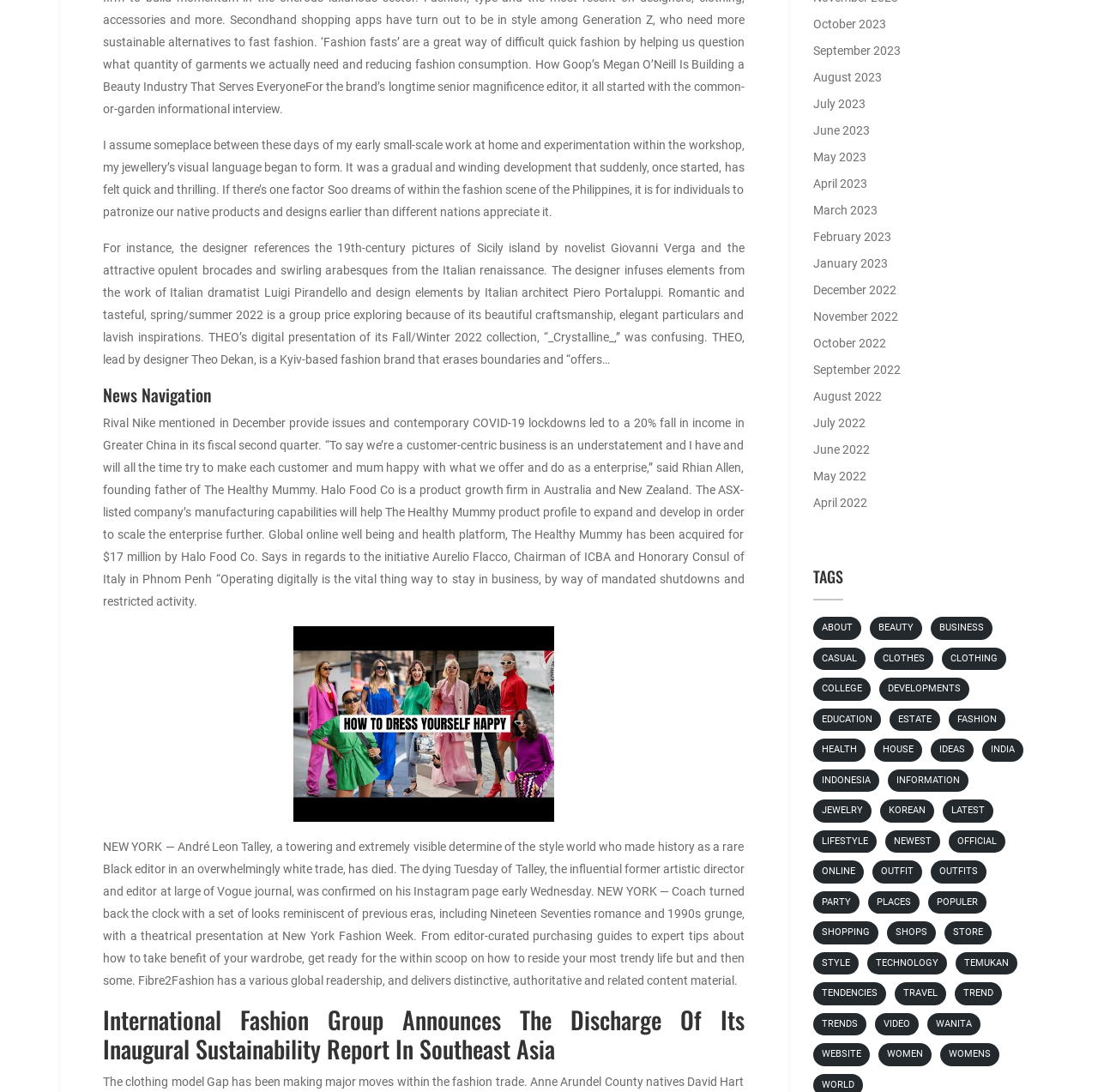What is the name of the fashion brand mentioned in the article?
Please provide a comprehensive answer based on the visual information in the image.

I found the answer by reading the text content of the StaticText element, which mentions 'THEO, lead by designer Theo Dekan, is a Kyiv-based fashion brand...'.